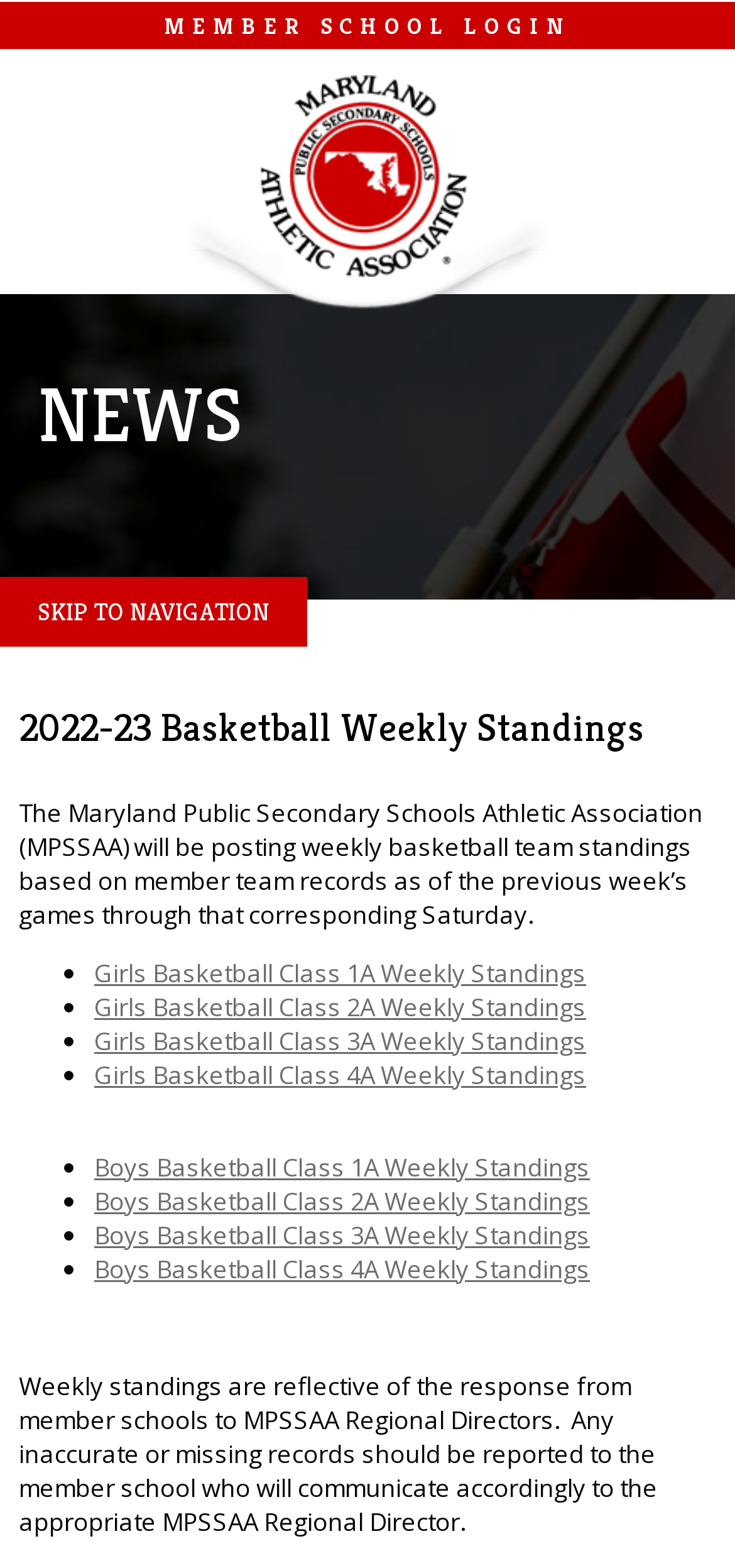Please answer the following question as detailed as possible based on the image: 
How many weekly standings are listed for girls basketball?

The number of weekly standings for girls basketball can be determined by counting the number of links with the text 'Girls Basketball Class [X]A Weekly Standings' where [X] is a number. There are four such links, corresponding to classes 1A, 2A, 3A, and 4A.